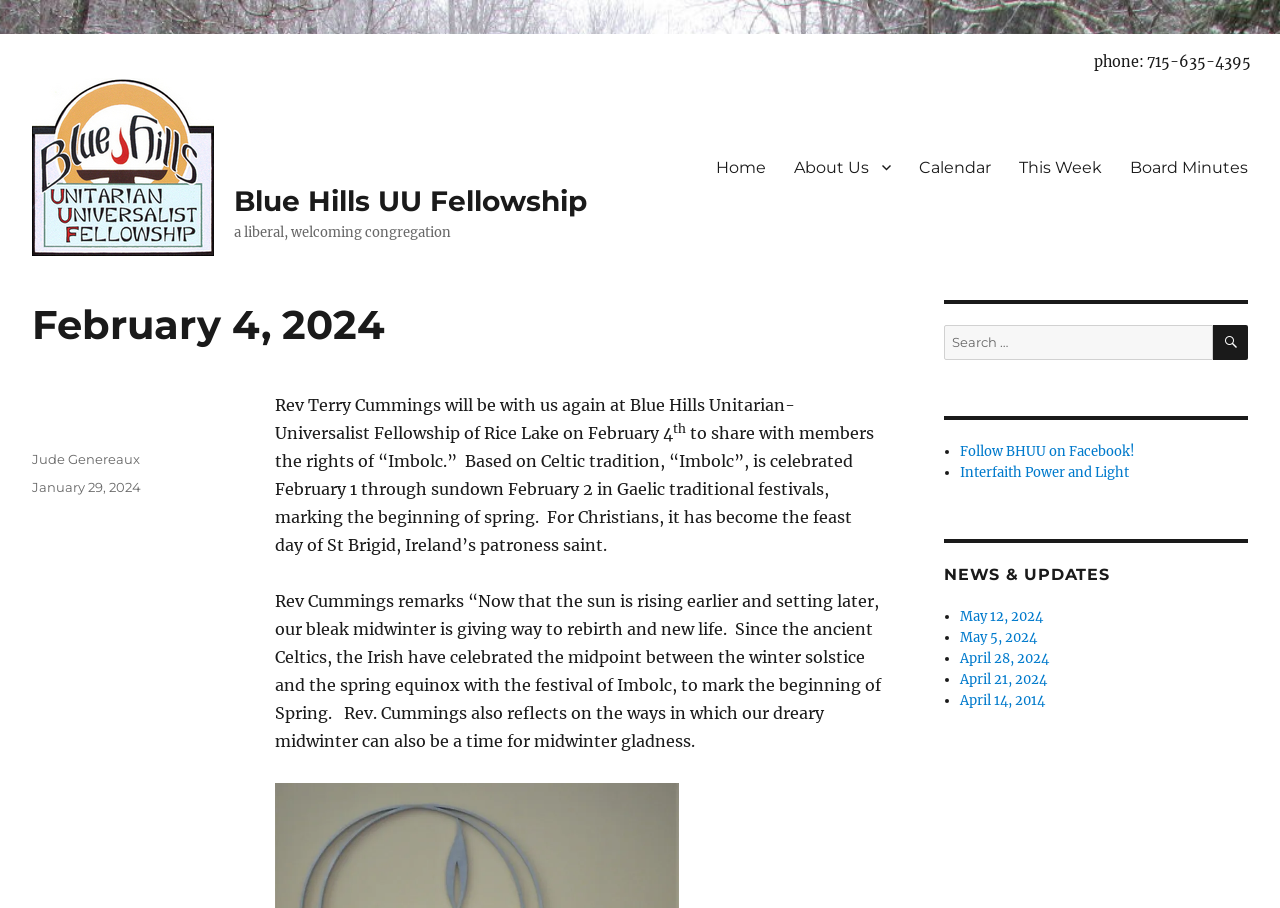Please examine the image and answer the question with a detailed explanation:
What is the author of the post?

The author of the post can be found at the bottom of the webpage, in the footer section, which is 'Jude Genereaux'.